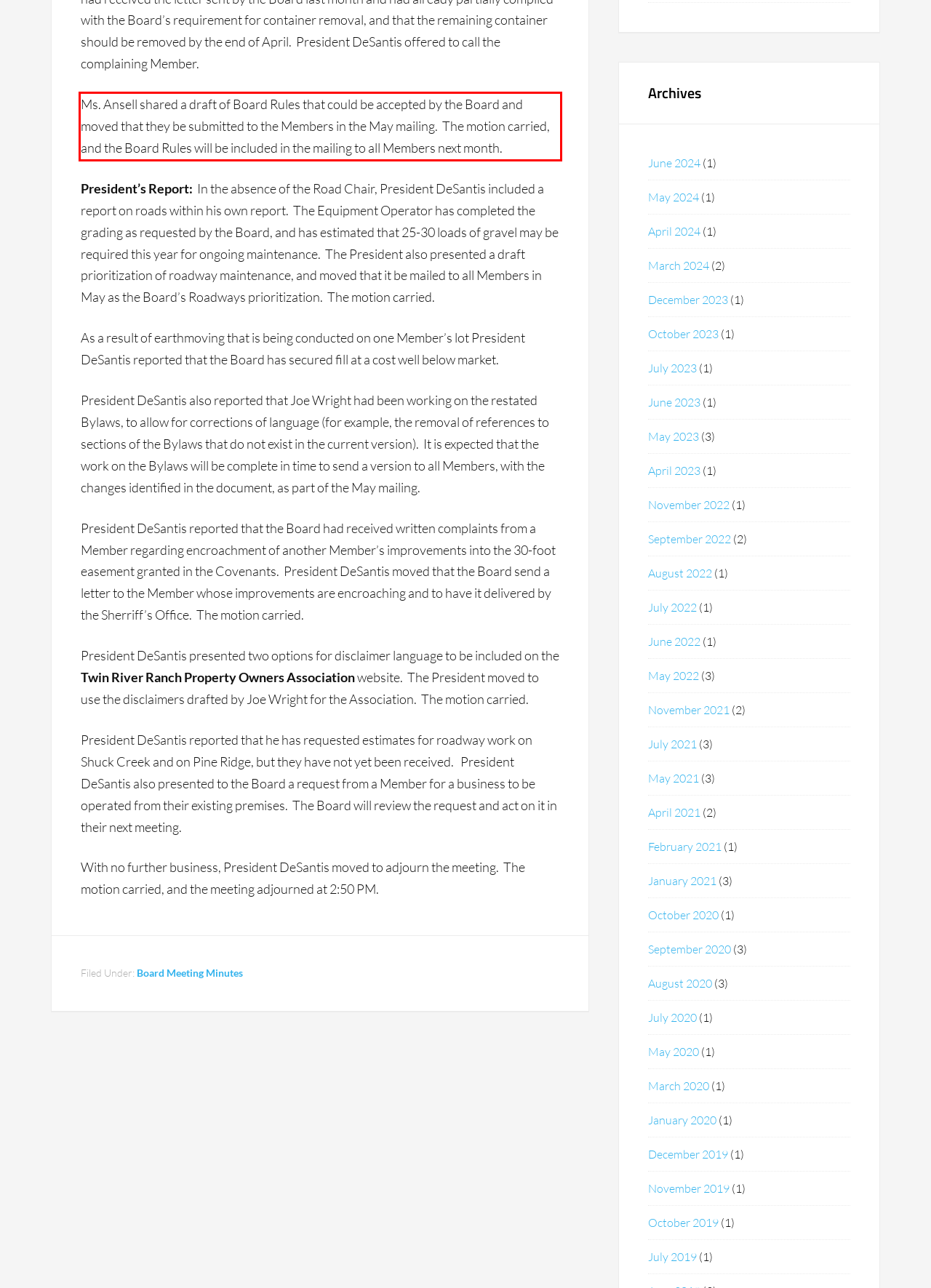Review the webpage screenshot provided, and perform OCR to extract the text from the red bounding box.

Ms. Ansell shared a draft of Board Rules that could be accepted by the Board and moved that they be submitted to the Members in the May mailing. The motion carried, and the Board Rules will be included in the mailing to all Members next month.